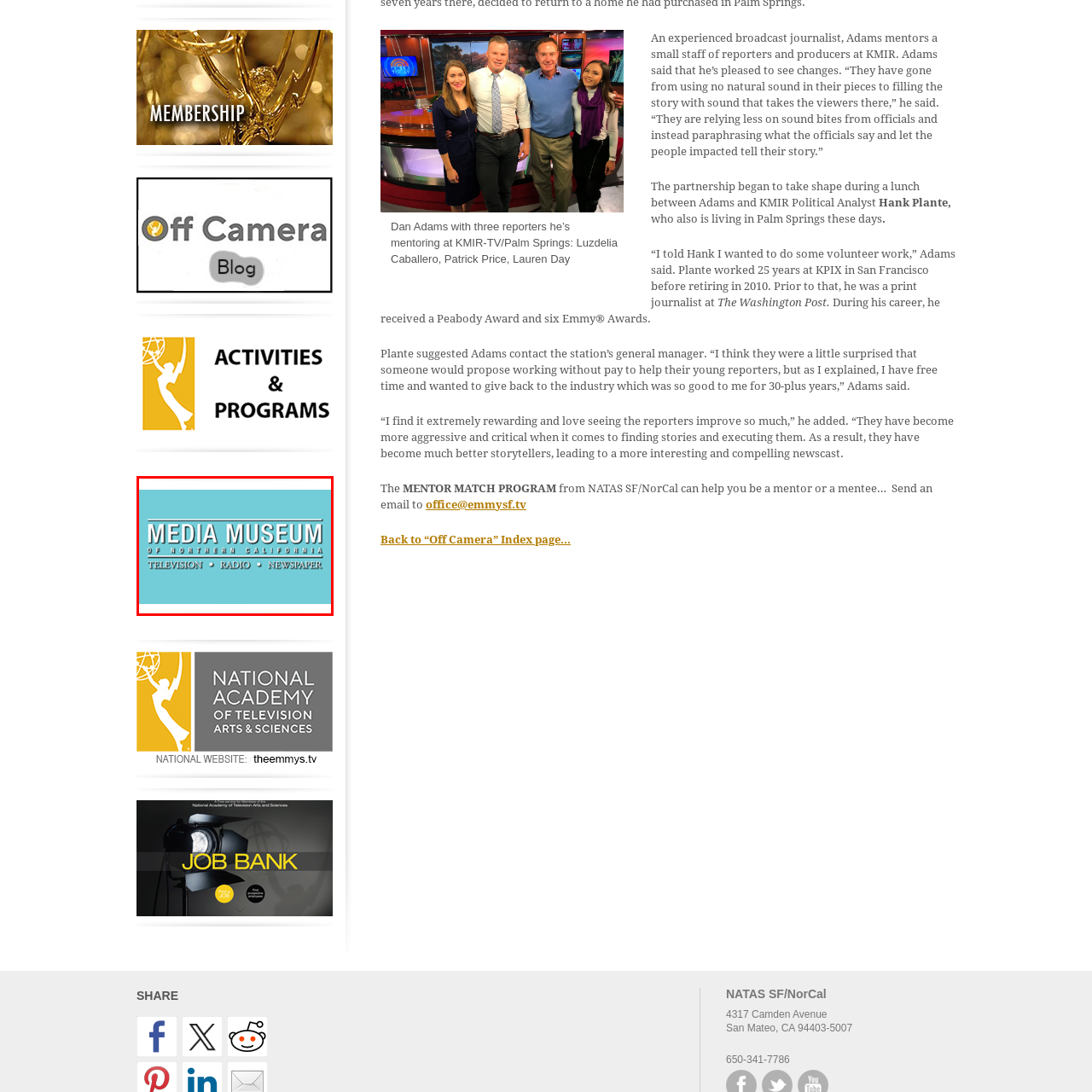What is the focus of the Media Museum of Northern California?
Focus on the image inside the red bounding box and offer a thorough and detailed answer to the question.

The caption indicates that the museum's focus is on various media forms, including television, radio, and newspapers, suggesting that the museum is dedicated to preserving and showcasing the history and evolution of media in the Northern California region.